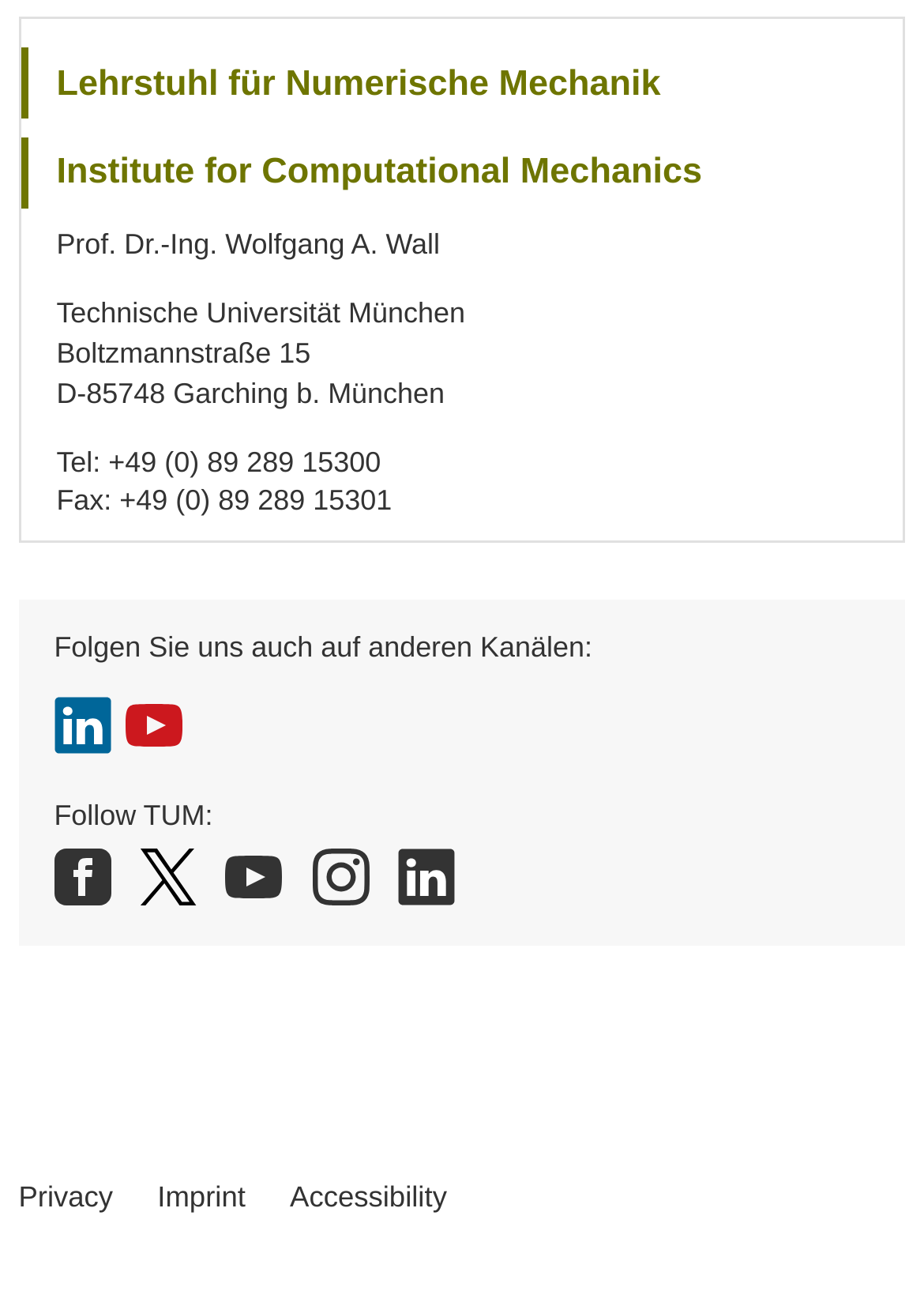Determine the bounding box coordinates of the area to click in order to meet this instruction: "Learn about countertop installation checklist".

None